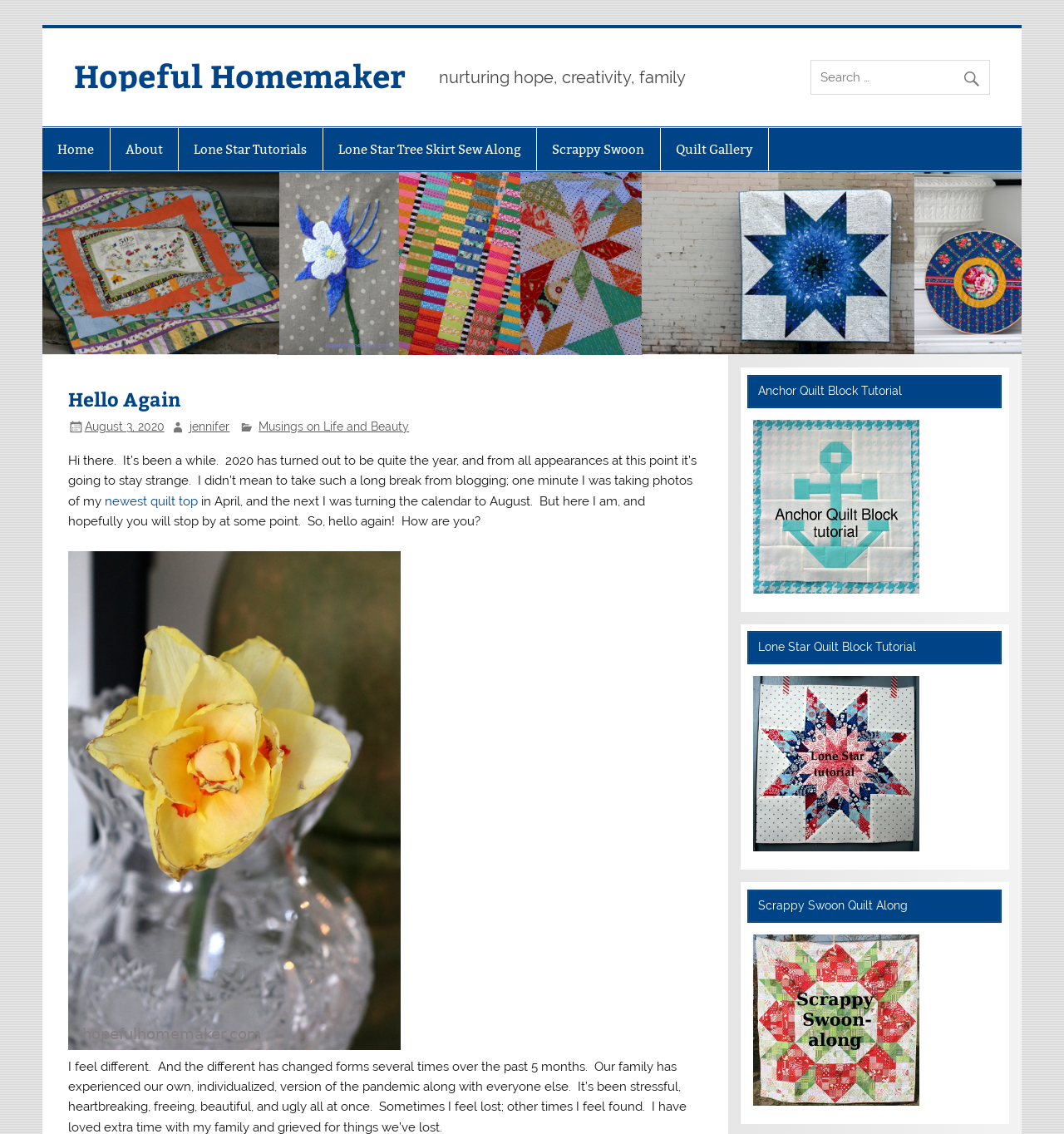Find the bounding box coordinates for the area that must be clicked to perform this action: "Read the latest blog post".

[0.064, 0.4, 0.654, 0.448]